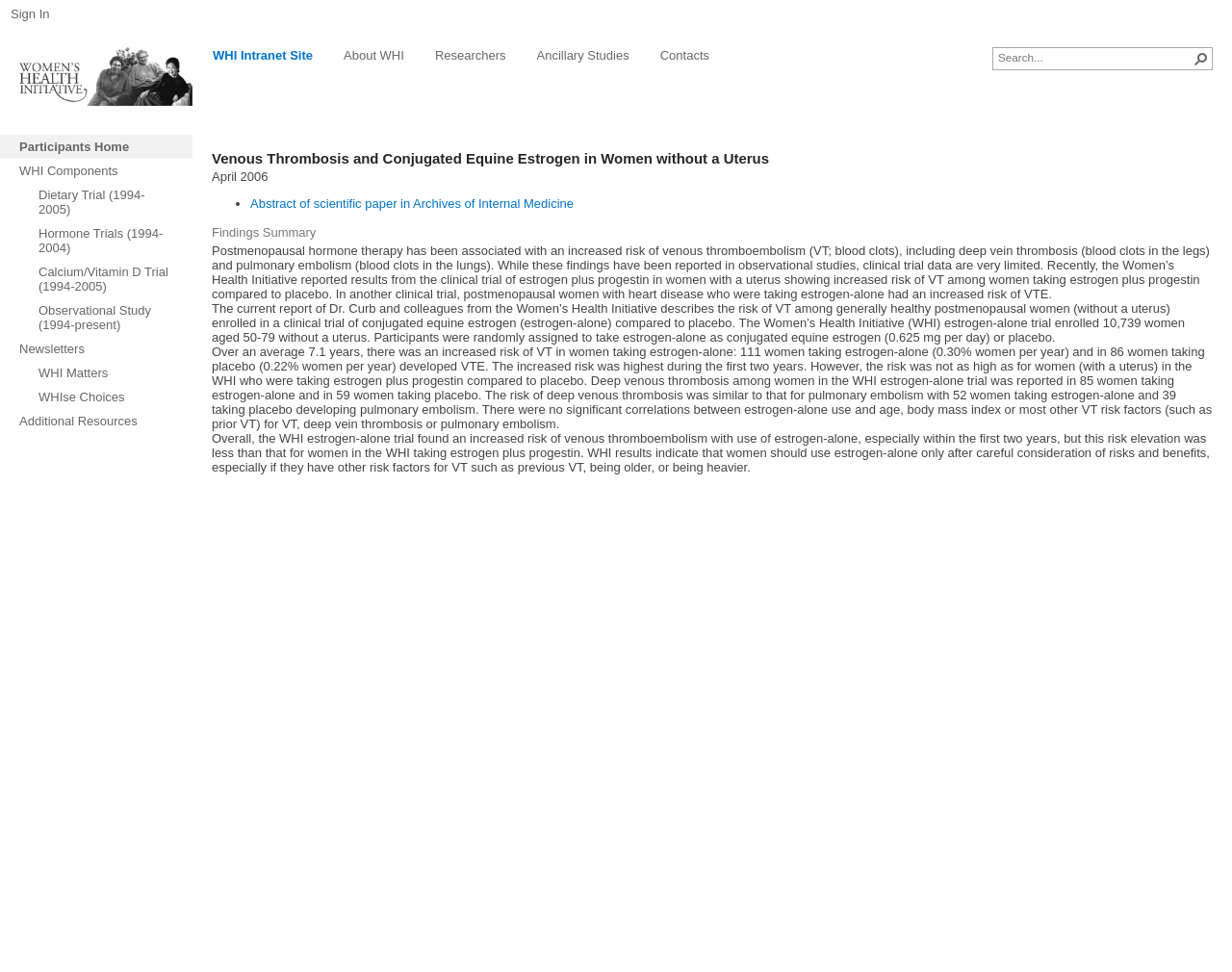Answer the question briefly using a single word or phrase: 
What is the purpose of the search box?

To search the website